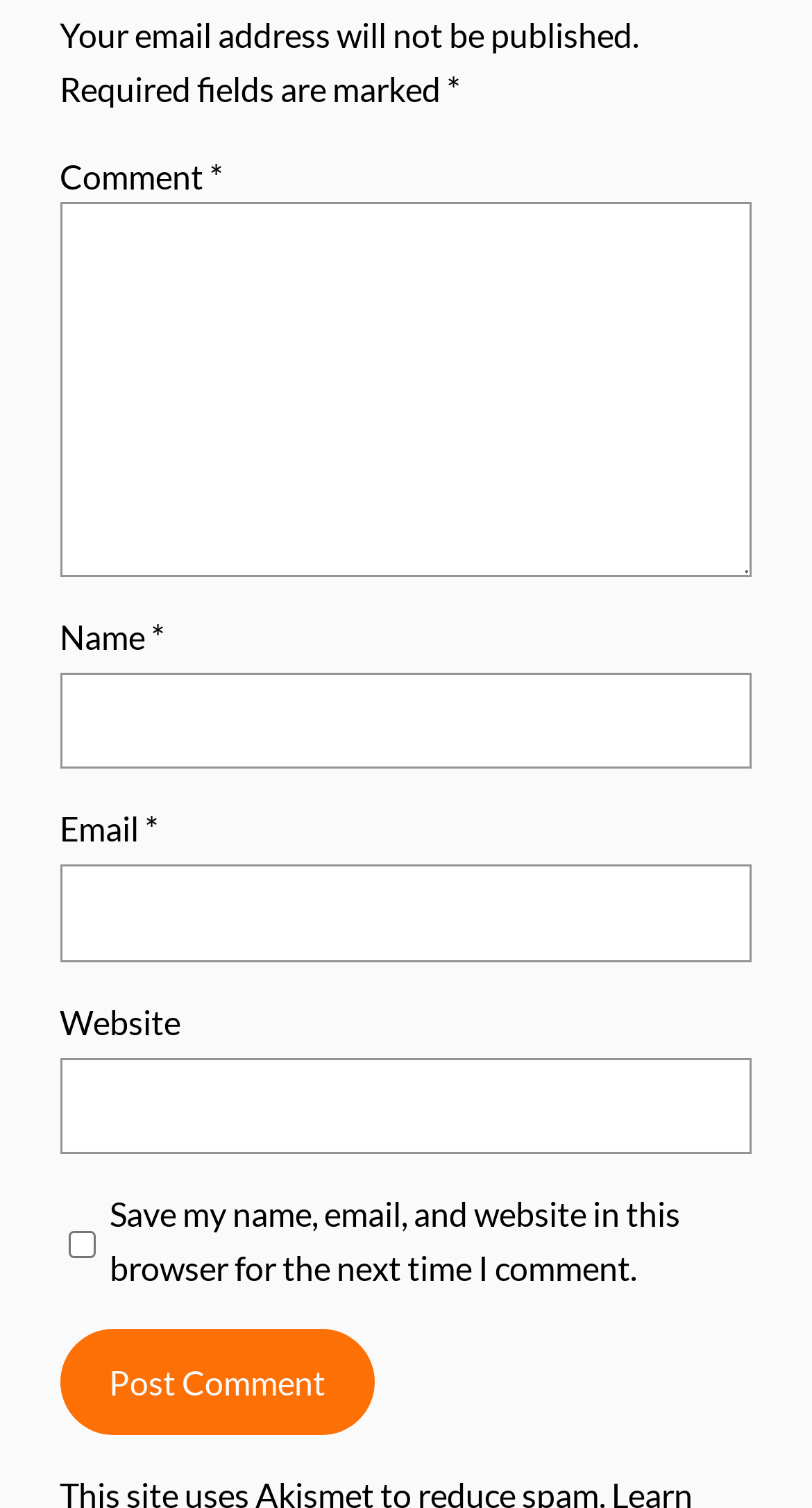Answer the question using only one word or a concise phrase: Is the website field required?

No